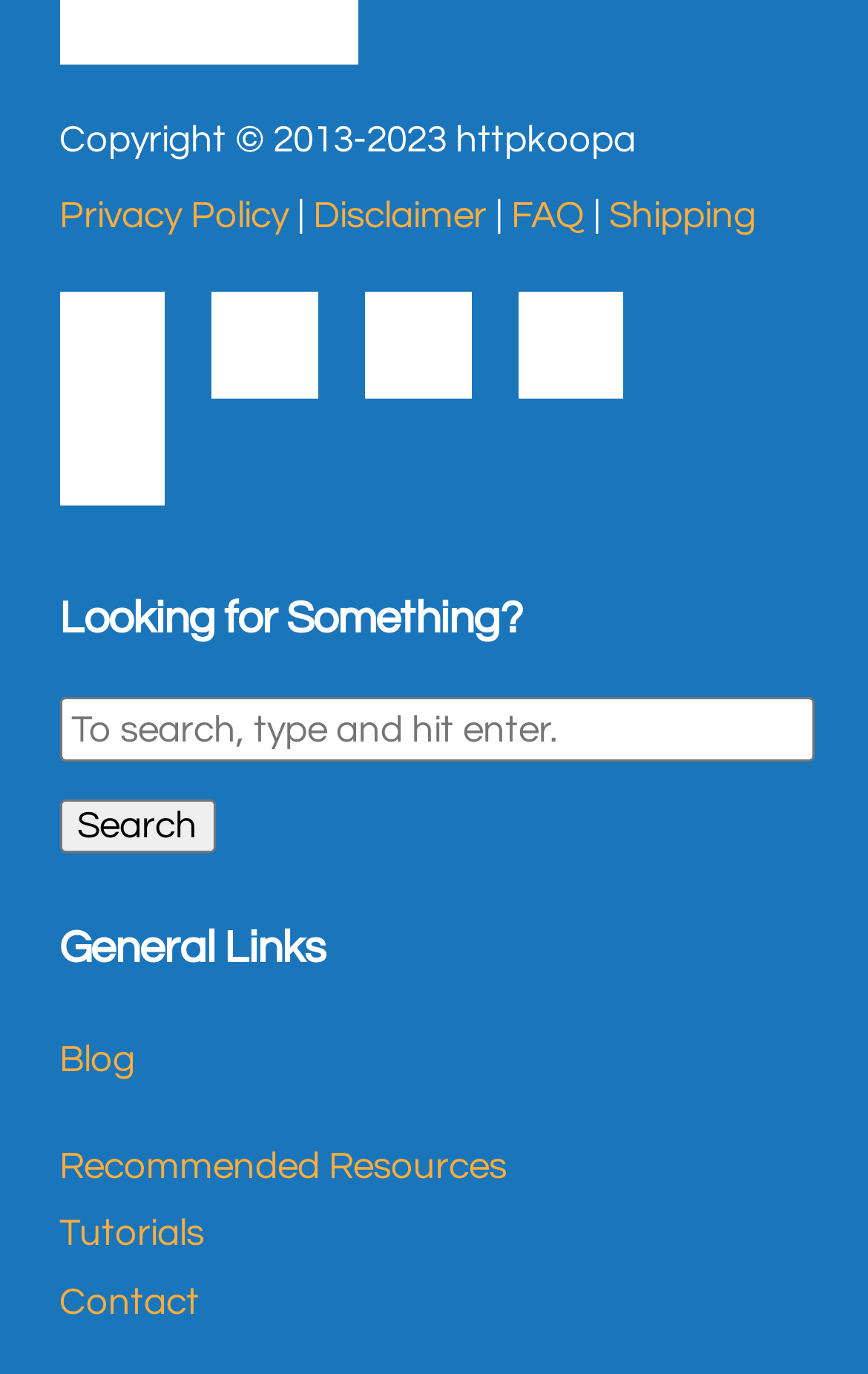Please provide the bounding box coordinates for the element that needs to be clicked to perform the following instruction: "Contact us". The coordinates should be given as four float numbers between 0 and 1, i.e., [left, top, right, bottom].

[0.069, 0.933, 0.23, 0.962]